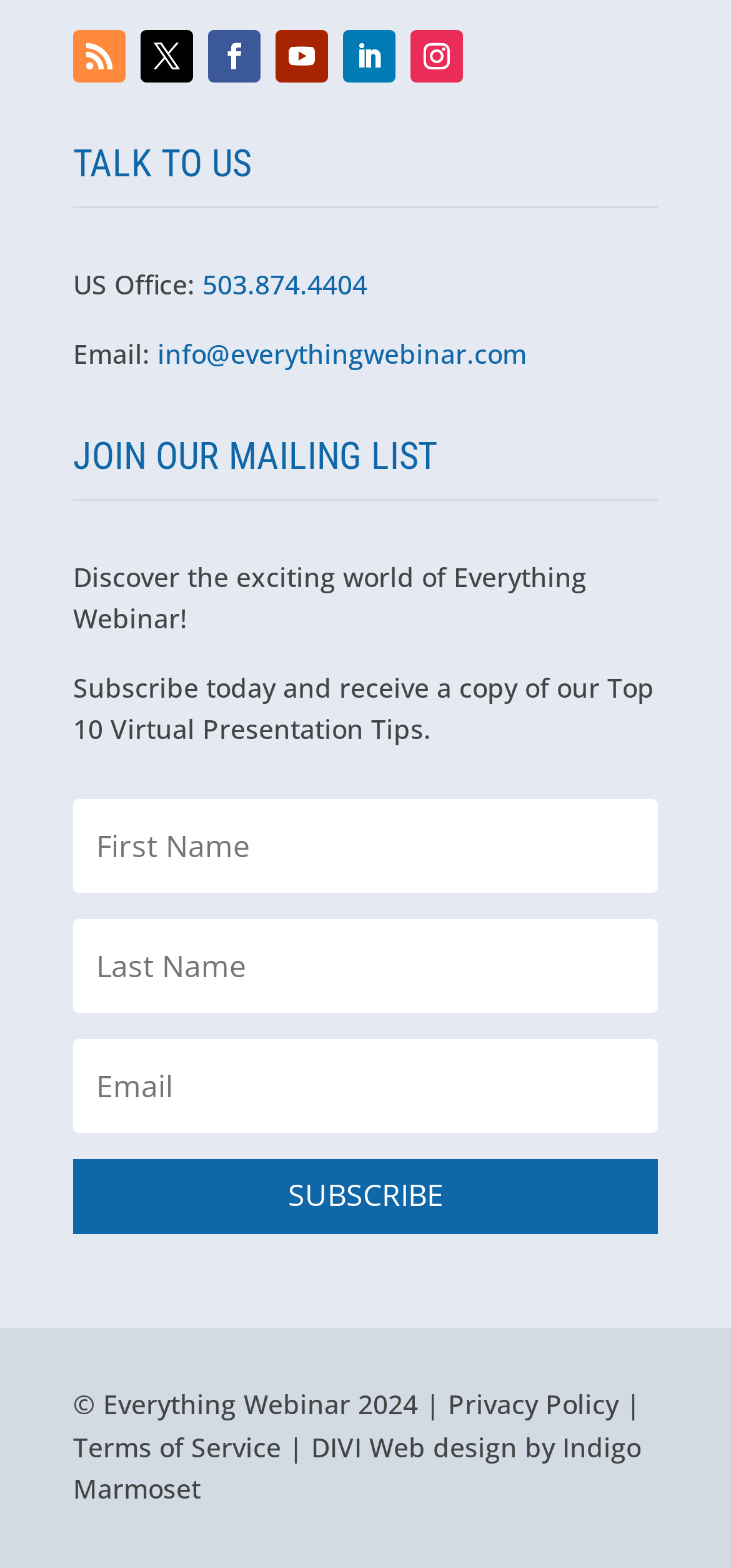Find the bounding box coordinates of the clickable area required to complete the following action: "Click the phone number to call the US office".

[0.277, 0.17, 0.503, 0.193]